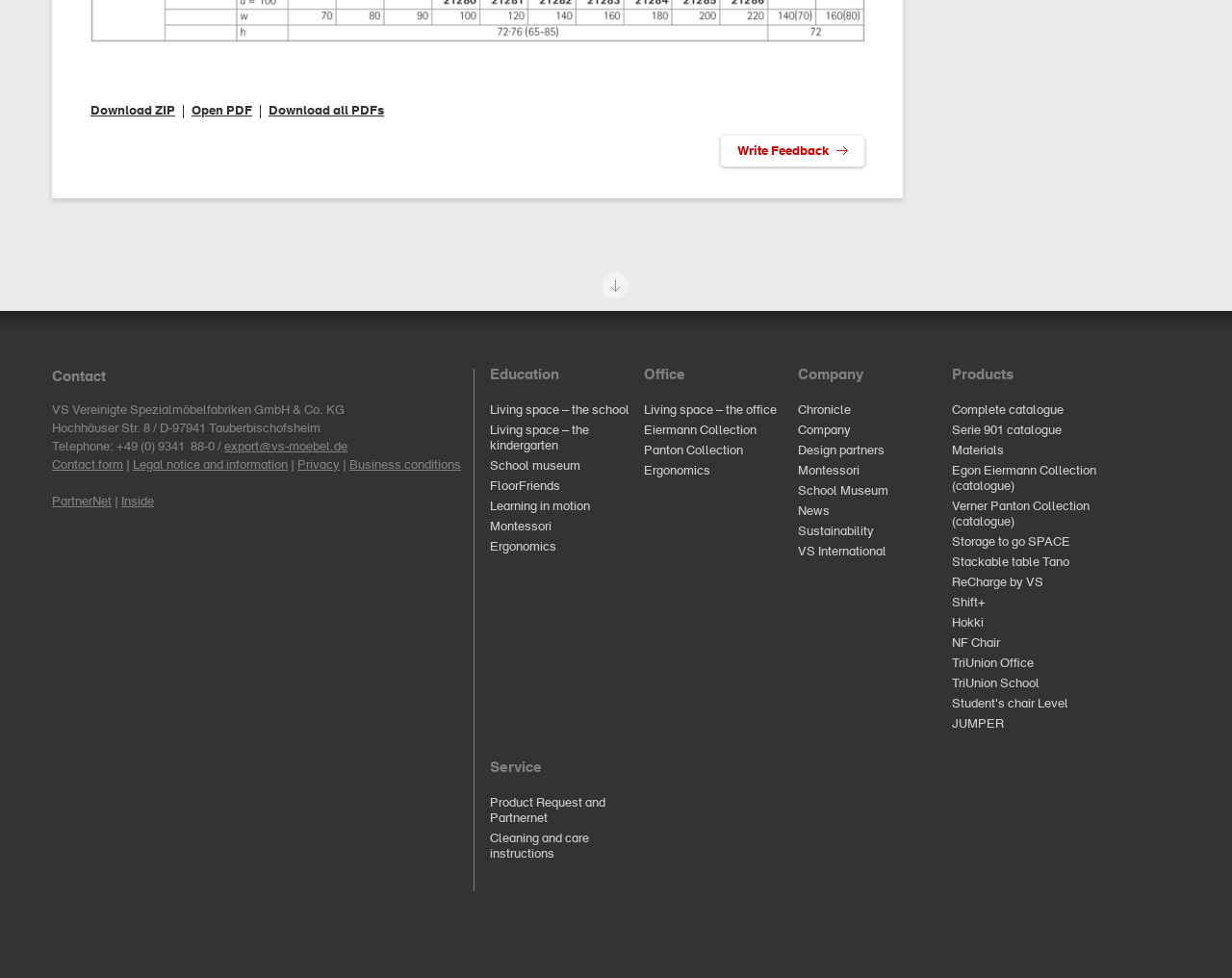Locate the bounding box coordinates of the region to be clicked to comply with the following instruction: "Open PDF". The coordinates must be four float numbers between 0 and 1, in the form [left, top, right, bottom].

[0.155, 0.107, 0.205, 0.12]